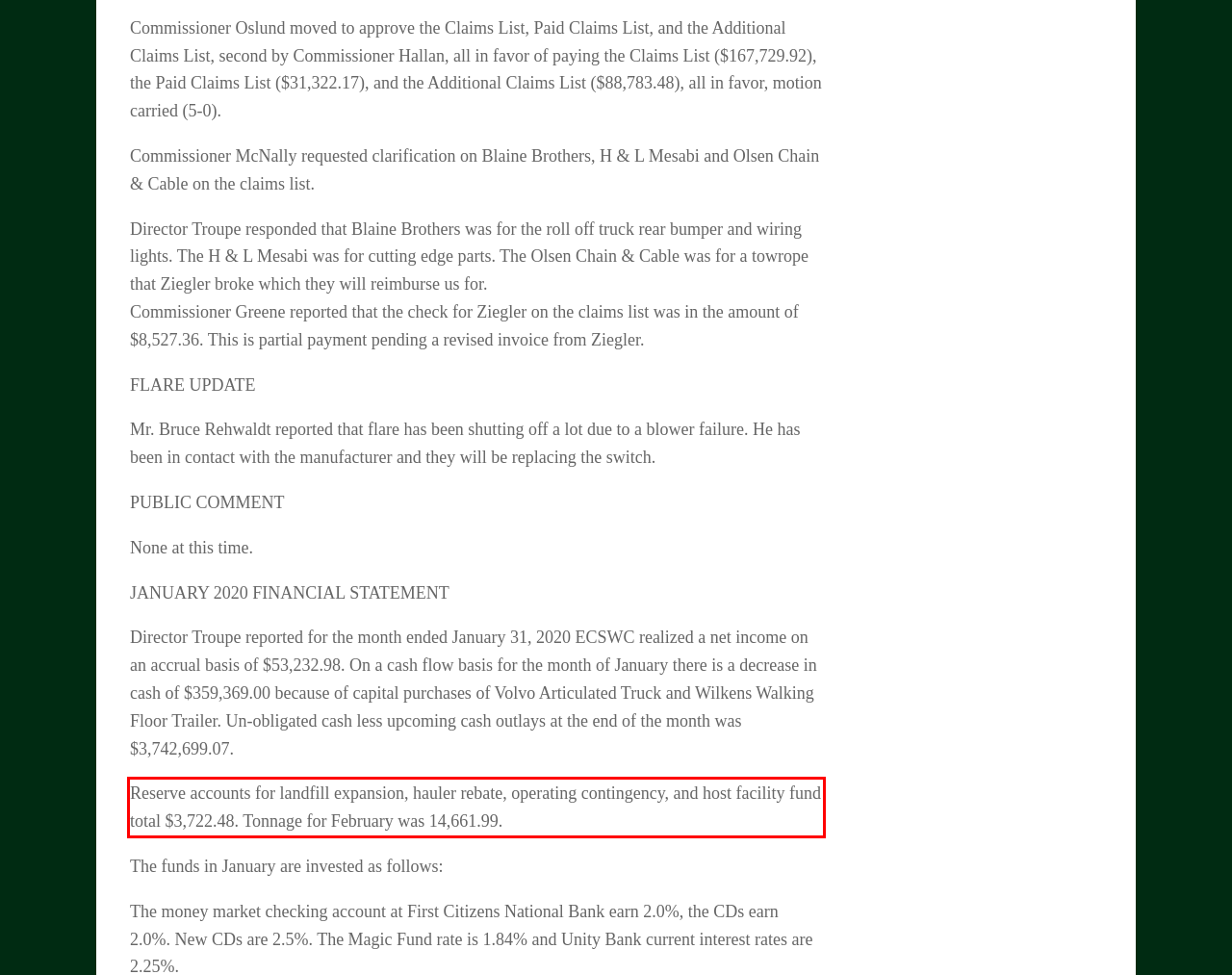Please look at the screenshot provided and find the red bounding box. Extract the text content contained within this bounding box.

Reserve accounts for landfill expansion, hauler rebate, operating contingency, and host facility fund total $3,722.48. Tonnage for February was 14,661.99.